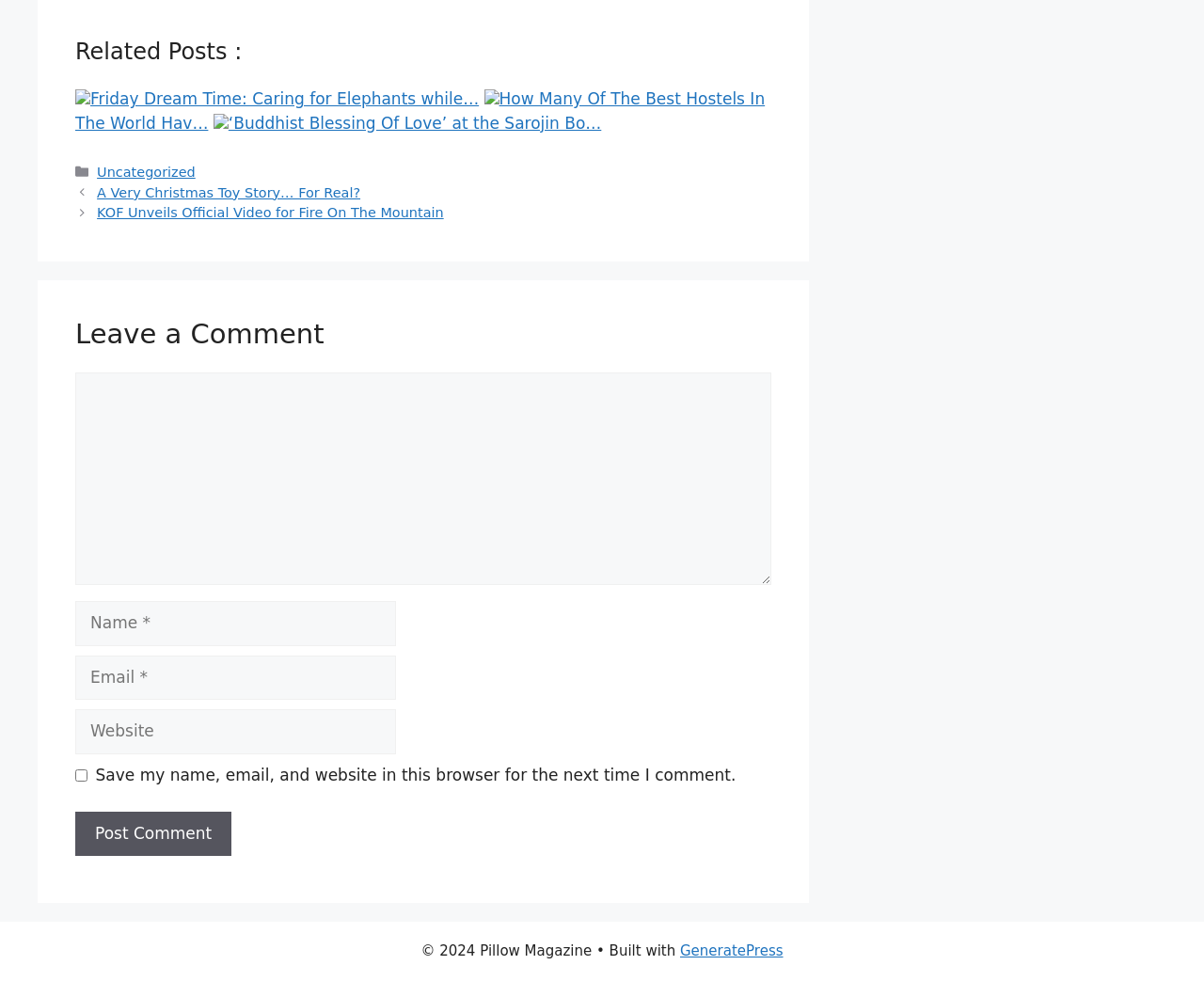Please find and report the bounding box coordinates of the element to click in order to perform the following action: "Click on the 'Friday Dream Time: Caring for Elephants while…' link". The coordinates should be expressed as four float numbers between 0 and 1, in the format [left, top, right, bottom].

[0.075, 0.091, 0.398, 0.11]